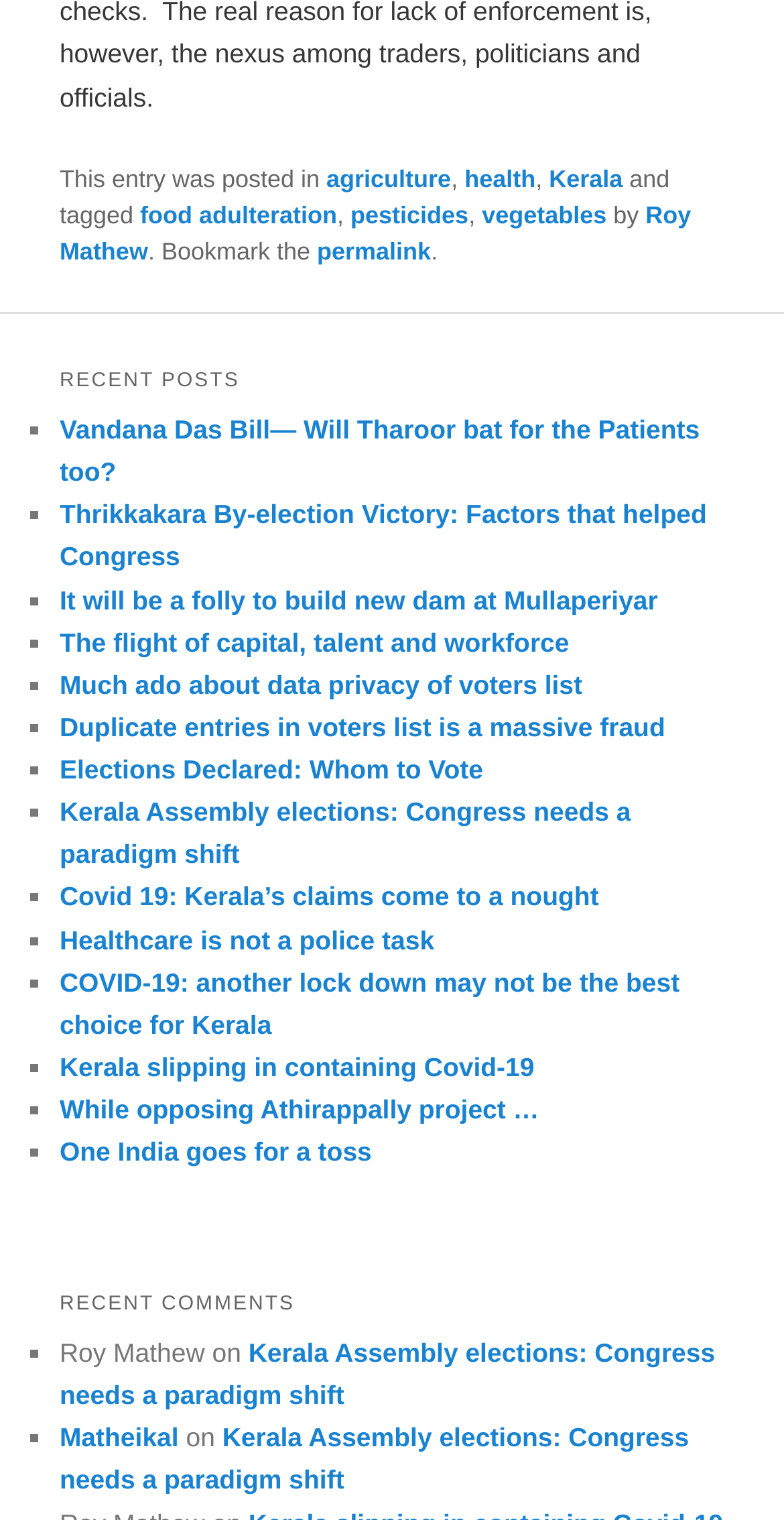Kindly determine the bounding box coordinates for the area that needs to be clicked to execute this instruction: "Click on the 'permalink' link".

[0.404, 0.156, 0.55, 0.174]